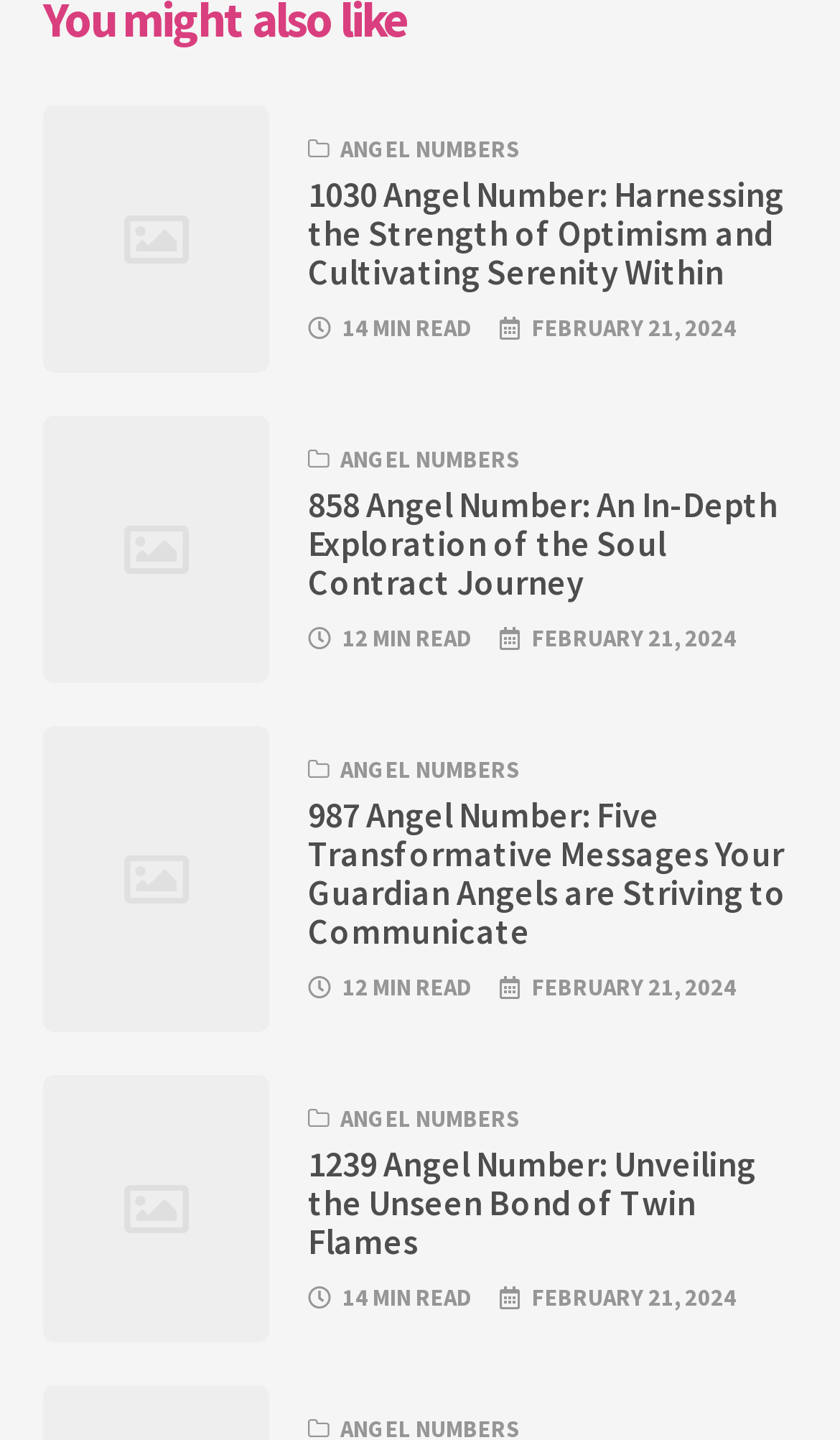Determine the bounding box coordinates of the UI element that matches the following description: "Angel Numbers". The coordinates should be four float numbers between 0 and 1 in the format [left, top, right, bottom].

[0.405, 0.308, 0.621, 0.329]